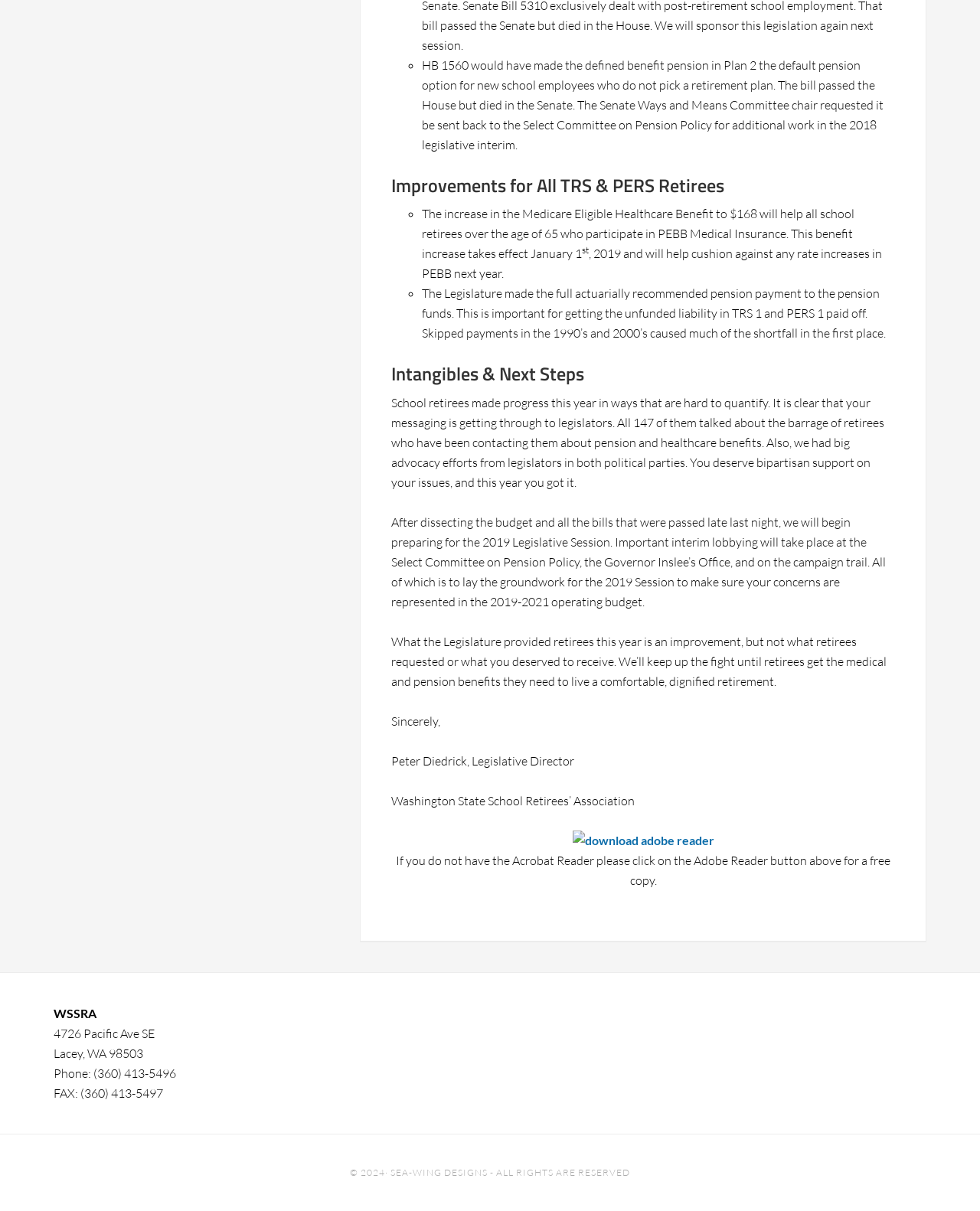Please give a succinct answer to the question in one word or phrase:
What is the increase in the Medicare Eligible Healthcare Benefit?

$168